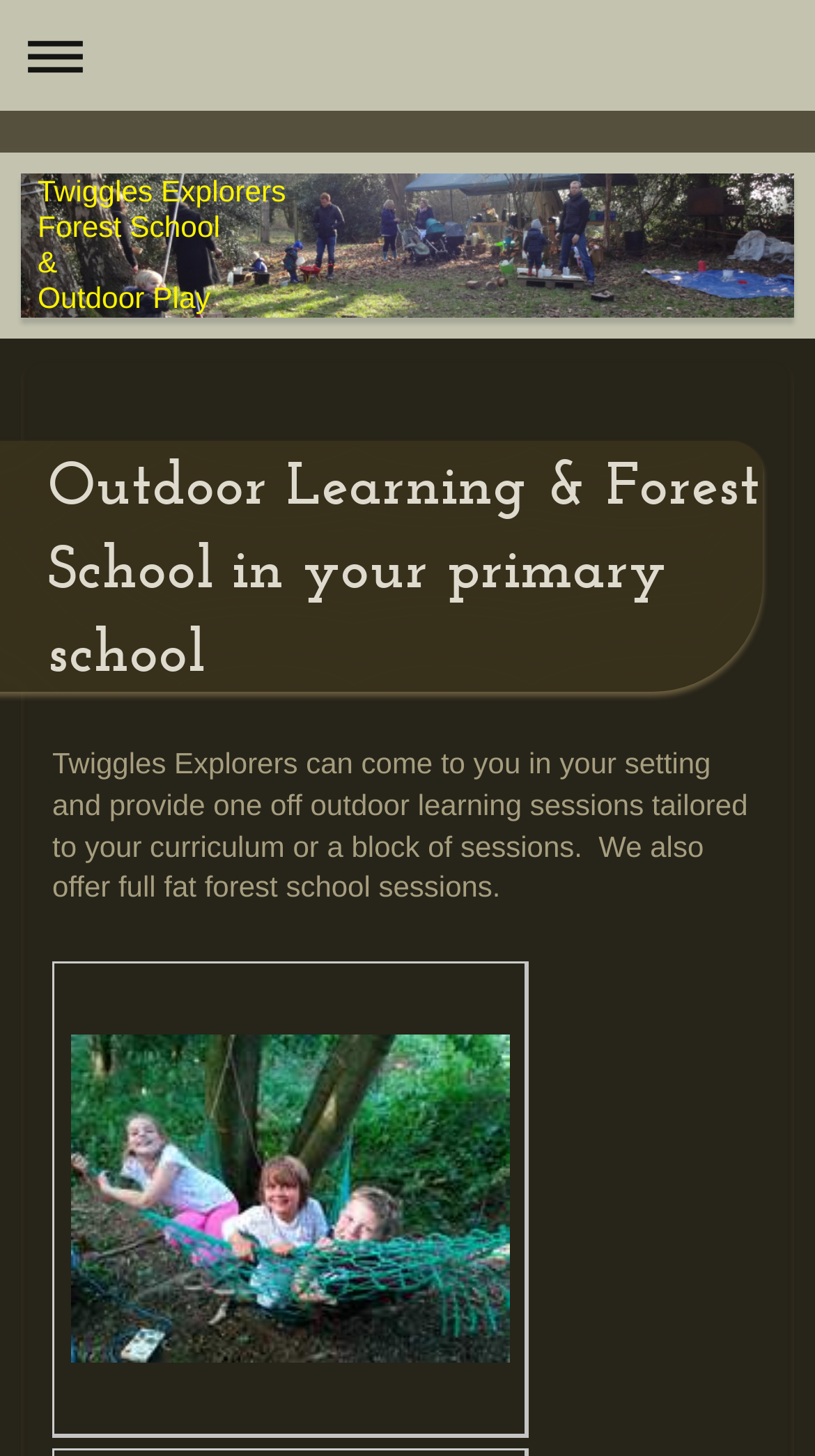Determine the webpage's heading and output its text content.

Outdoor Learning & Forest School in your primary school